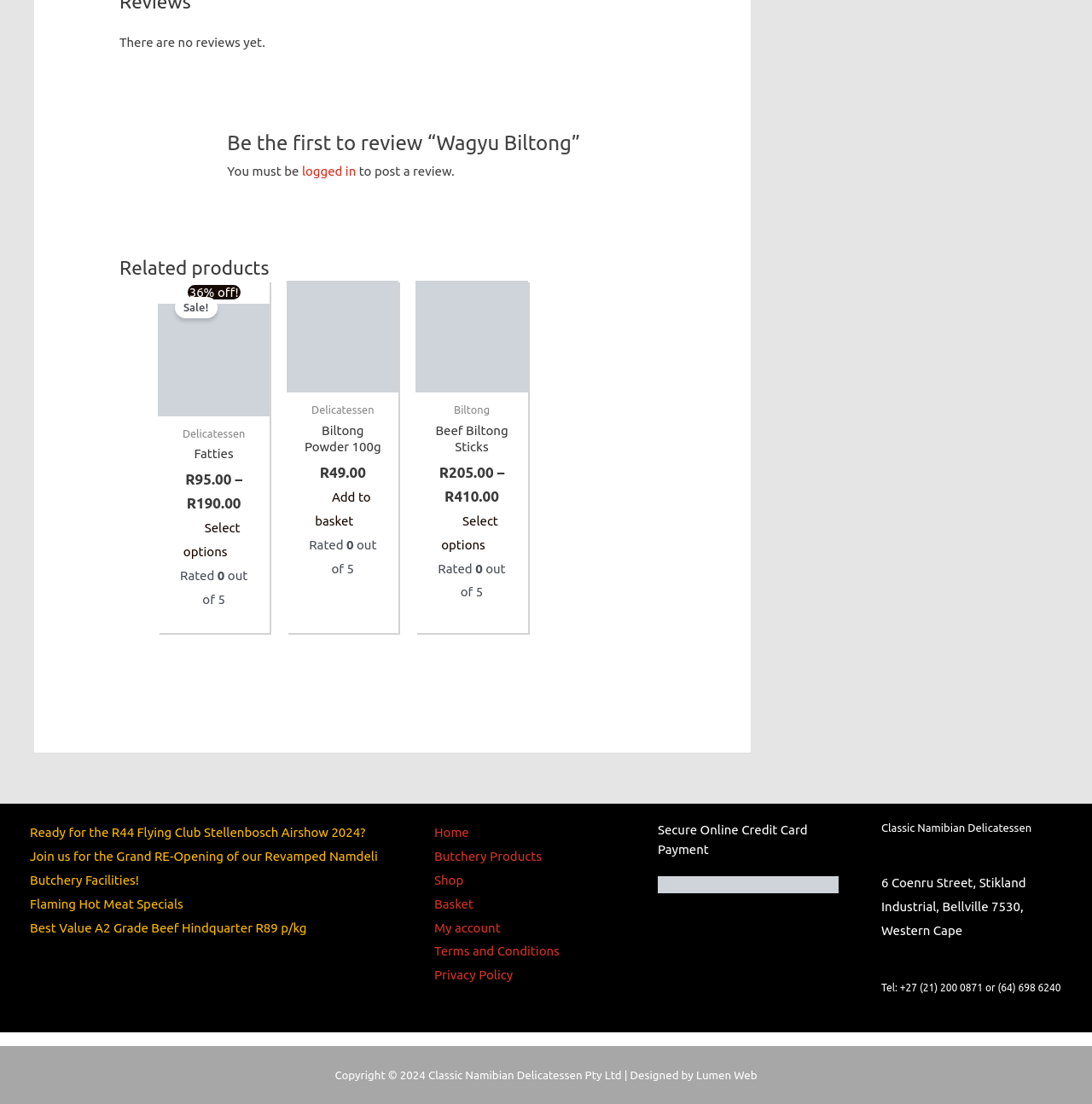What is the rating of Fatties?
Please look at the screenshot and answer in one word or a short phrase.

out of 5